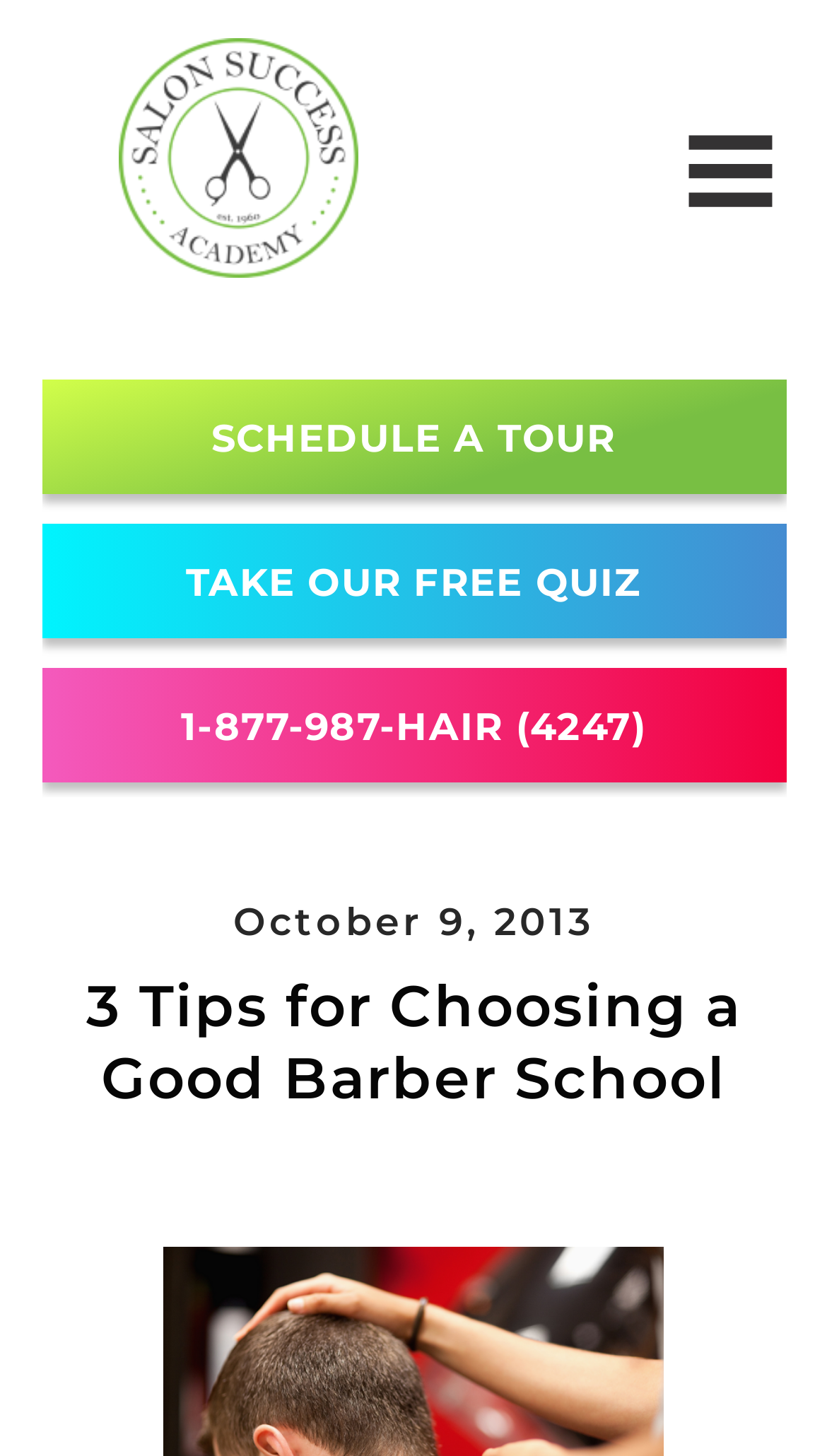Summarize the webpage with intricate details.

The webpage appears to be an article or blog post from Salon Success Academy, with a focus on the beauty industry and barber schools. At the top left of the page, there is a logo for the header, accompanied by a smaller image of the logo. On the top right, there is a hamburger icon, likely a navigation menu.

Below the header, there are three prominent links: "SCHEDULE A TOUR", "TAKE OUR FREE QUIZ", and a phone number "1-877-987-HAIR (4247)". These links are aligned horizontally and take up most of the width of the page.

Further down, there are two headings. The first heading displays the date "October 9, 2013", and the second heading is the title of the article, "3 Tips for Choosing a Good Barber School". The article title is positioned below the date and is centered on the page.